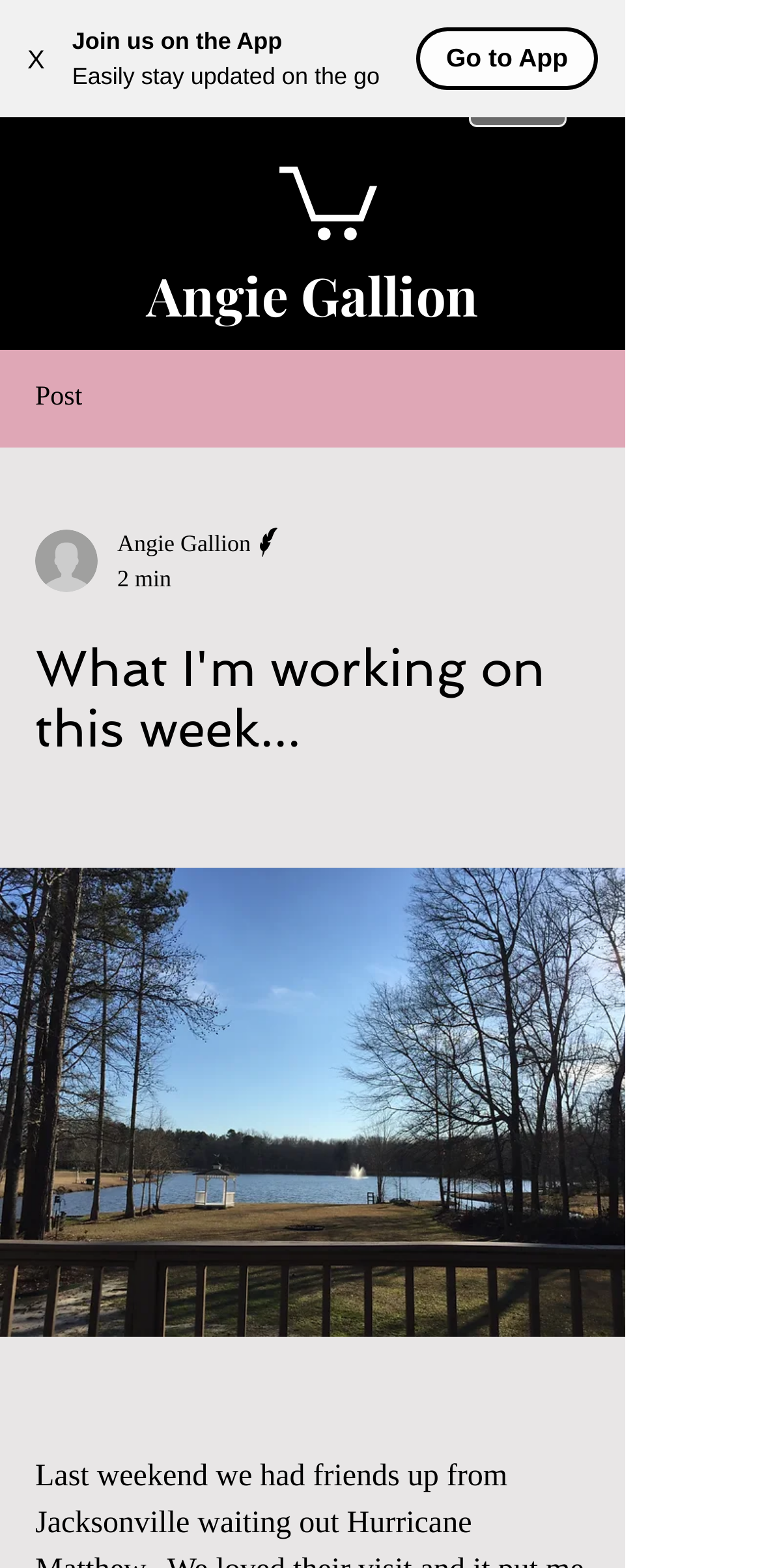What is the author's name? Examine the screenshot and reply using just one word or a brief phrase.

Angie Gallion